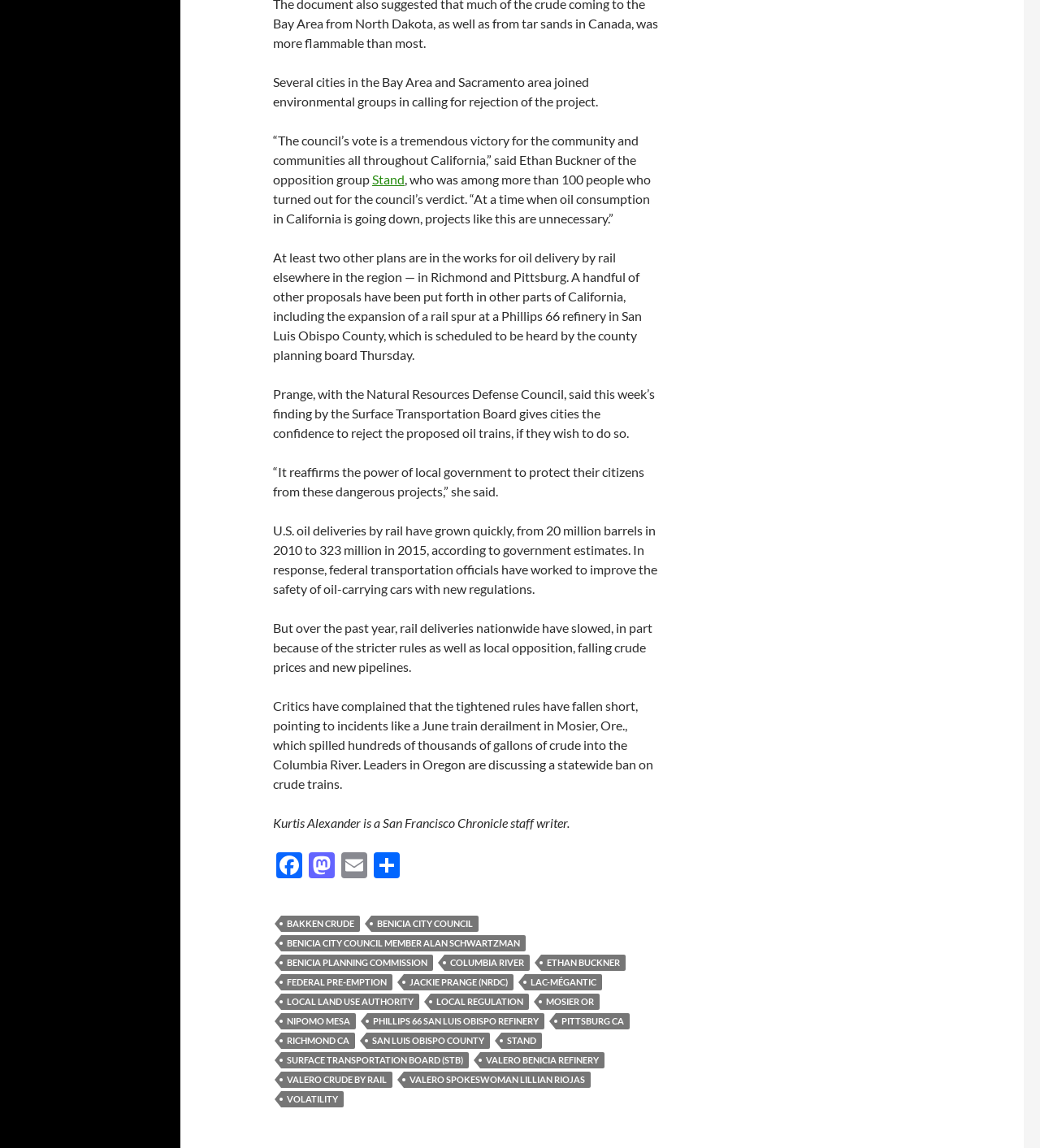What is the trend of oil deliveries by rail in the US?
Based on the screenshot, give a detailed explanation to answer the question.

According to the article, oil deliveries by rail in the US have grown quickly from 20 million barrels in 2010 to 323 million in 2015, but over the past year, rail deliveries nationwide have slowed down due to stricter rules, local opposition, falling crude prices, and new pipelines.